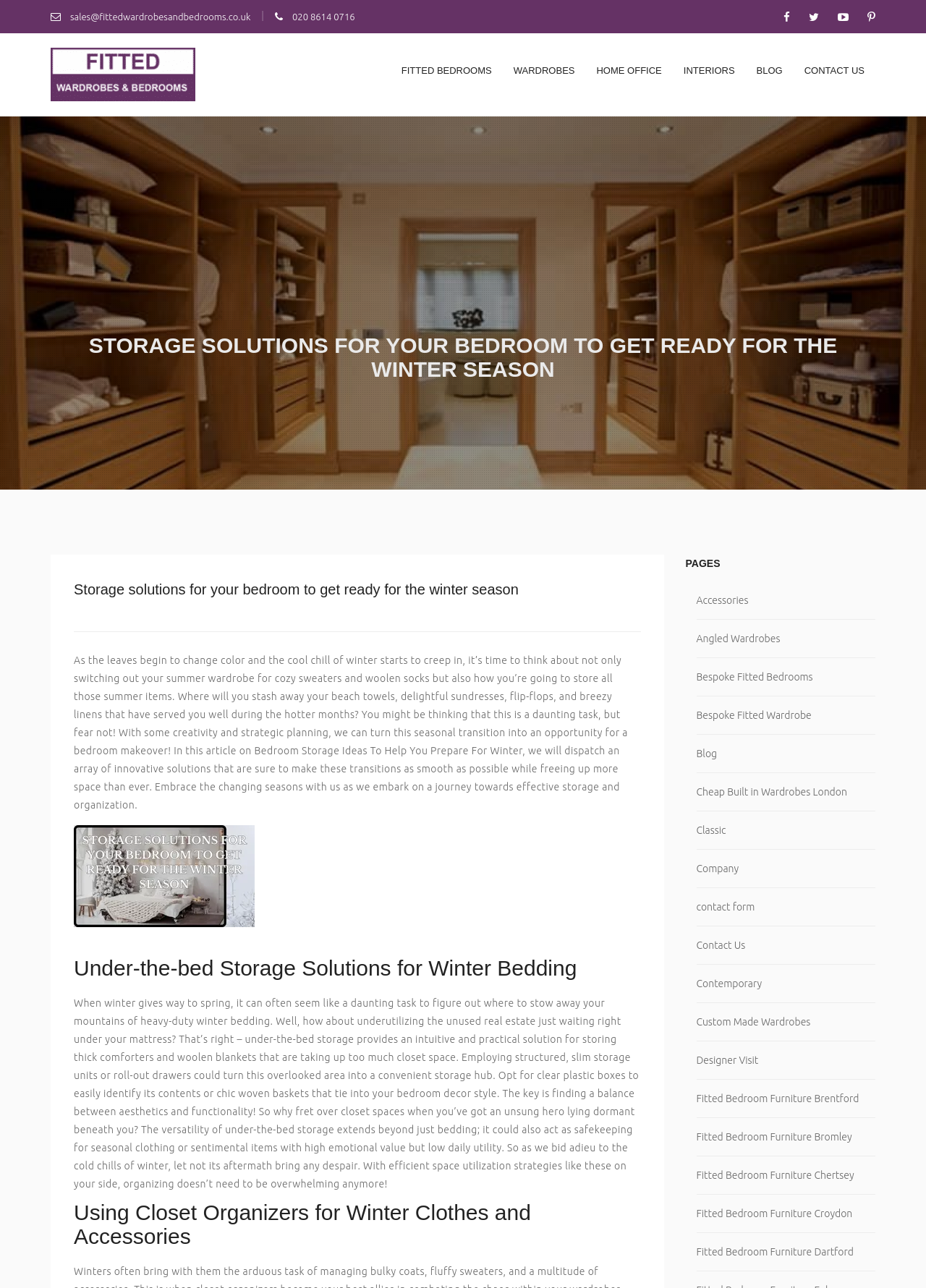Create a detailed narrative of the webpage’s visual and textual elements.

This webpage is about storage solutions for bedrooms to prepare for the winter season. At the top, there are several links to contact the company, including an email address, phone number, and social media icons. Below these links, there is a navigation menu with options such as "FITTED BEDROOMS", "WARDROBES", "HOME OFFICE", "INTERIORS", "BLOG", and "CONTACT US".

The main content of the webpage is divided into sections, each with a heading. The first section has a heading "STORAGE SOLUTIONS FOR YOUR BEDROOM TO GET READY FOR THE WINTER SEASON" and a brief introduction to the importance of storing summer items during the winter season. The introduction is followed by a paragraph of text that explains the purpose of the article, which is to provide innovative solutions for storing summer items and making the transition to winter smoother.

The next section has a heading "fitted storage solution" and features an image of a fitted storage solution. The following section has a heading "Under-the-bed Storage Solutions for Winter Bedding" and provides a detailed explanation of how to utilize under-the-bed storage for storing winter bedding and other items. This section also includes a paragraph of text that discusses the benefits of using under-the-bed storage.

The final section has a heading "Using Closet Organizers for Winter Clothes and Accessories" and appears to be a continuation of the article. However, it is interrupted by a list of links to other pages on the website, including "Accessories", "Angled Wardrobes", "Bespoke Fitted Bedrooms", and many others. These links are arranged in a column on the right side of the webpage.